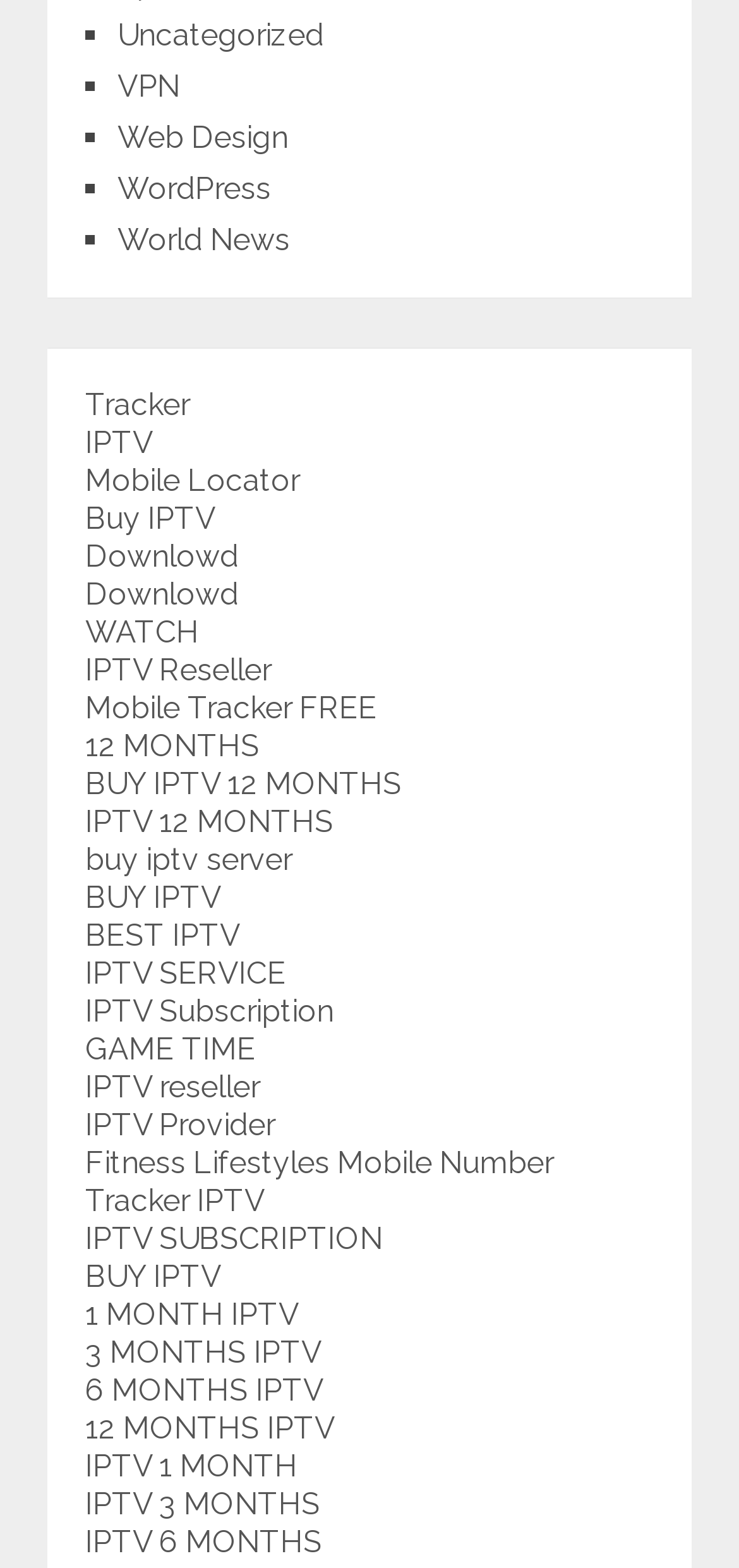How many IPTV-related links are there?
Answer with a single word or phrase by referring to the visual content.

15